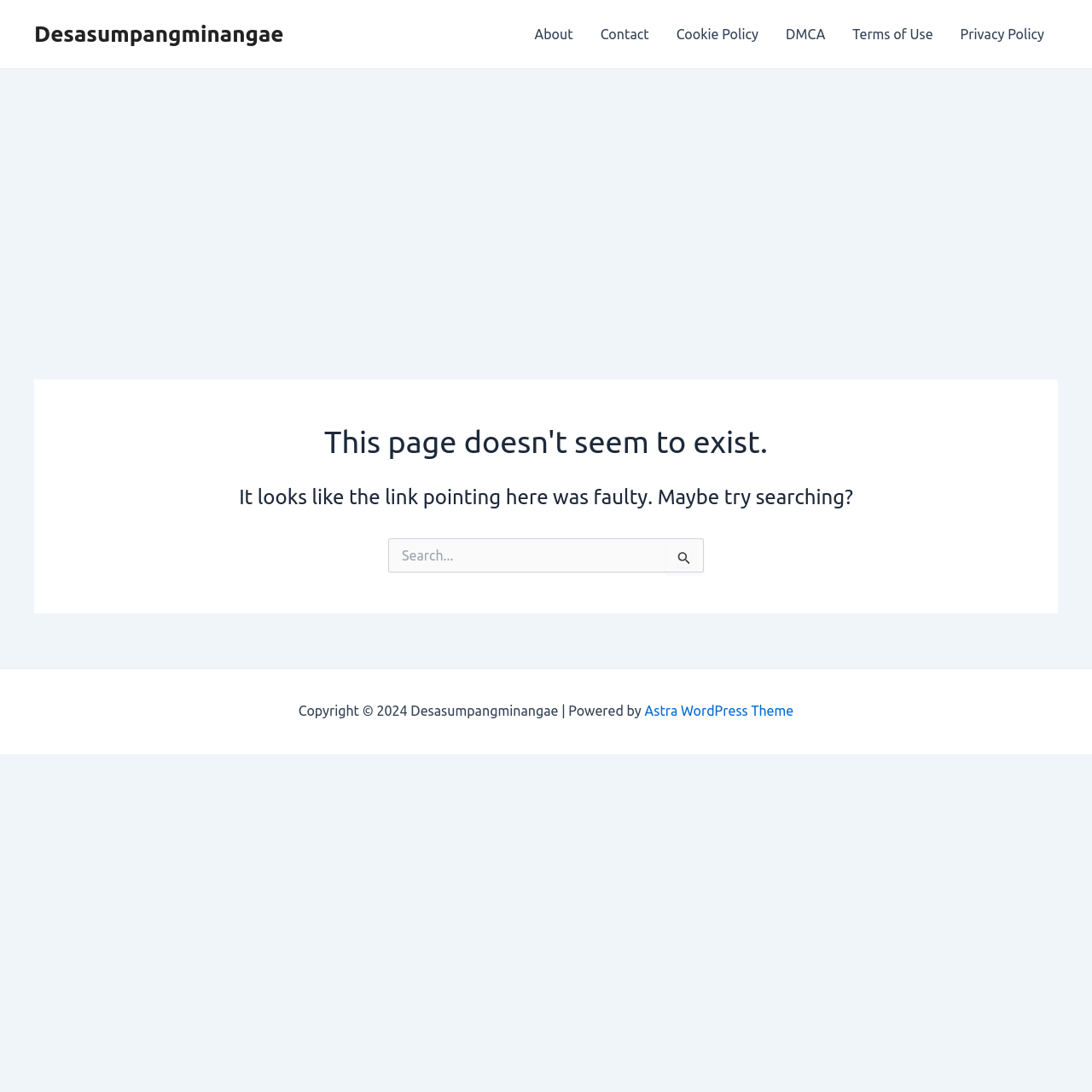Identify and provide the bounding box coordinates of the UI element described: "parent_node: Search for: name="s" placeholder="Search..."". The coordinates should be formatted as [left, top, right, bottom], with each number being a float between 0 and 1.

[0.355, 0.493, 0.645, 0.524]